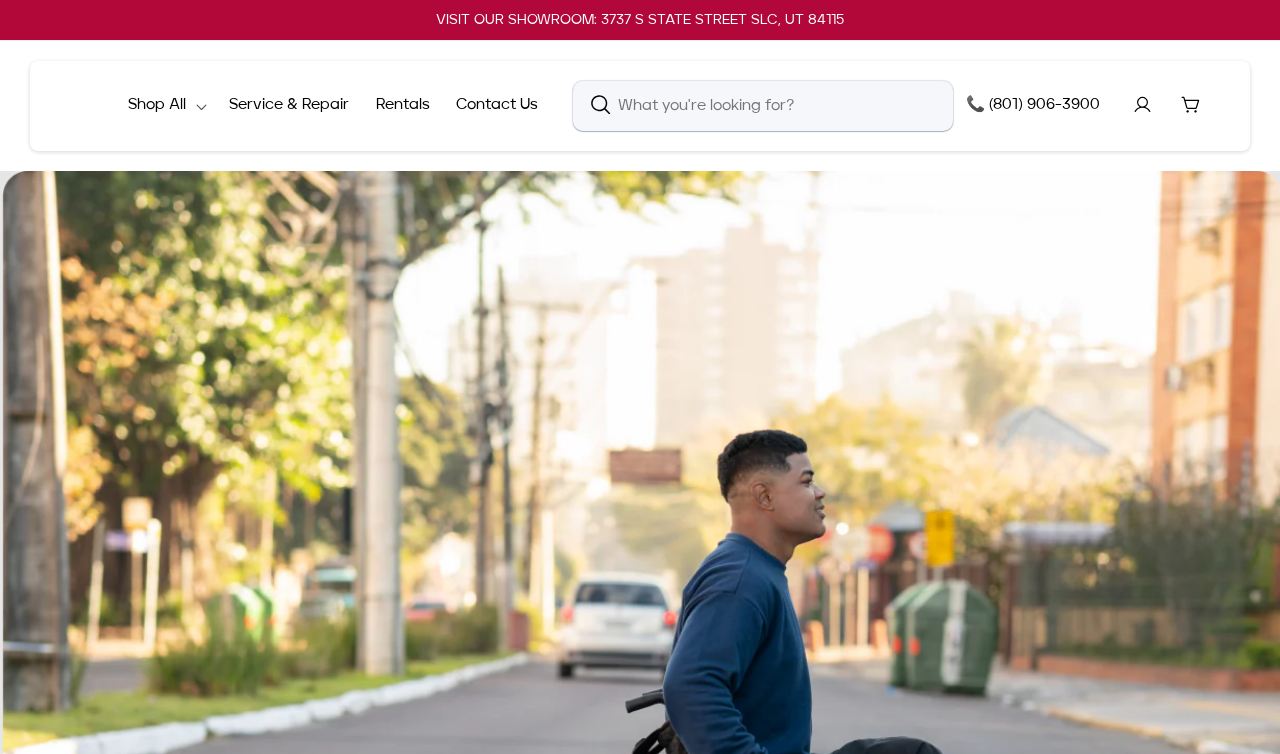Please find and generate the text of the main header of the webpage.

Exploring the Benefits of Power Mobility Devices